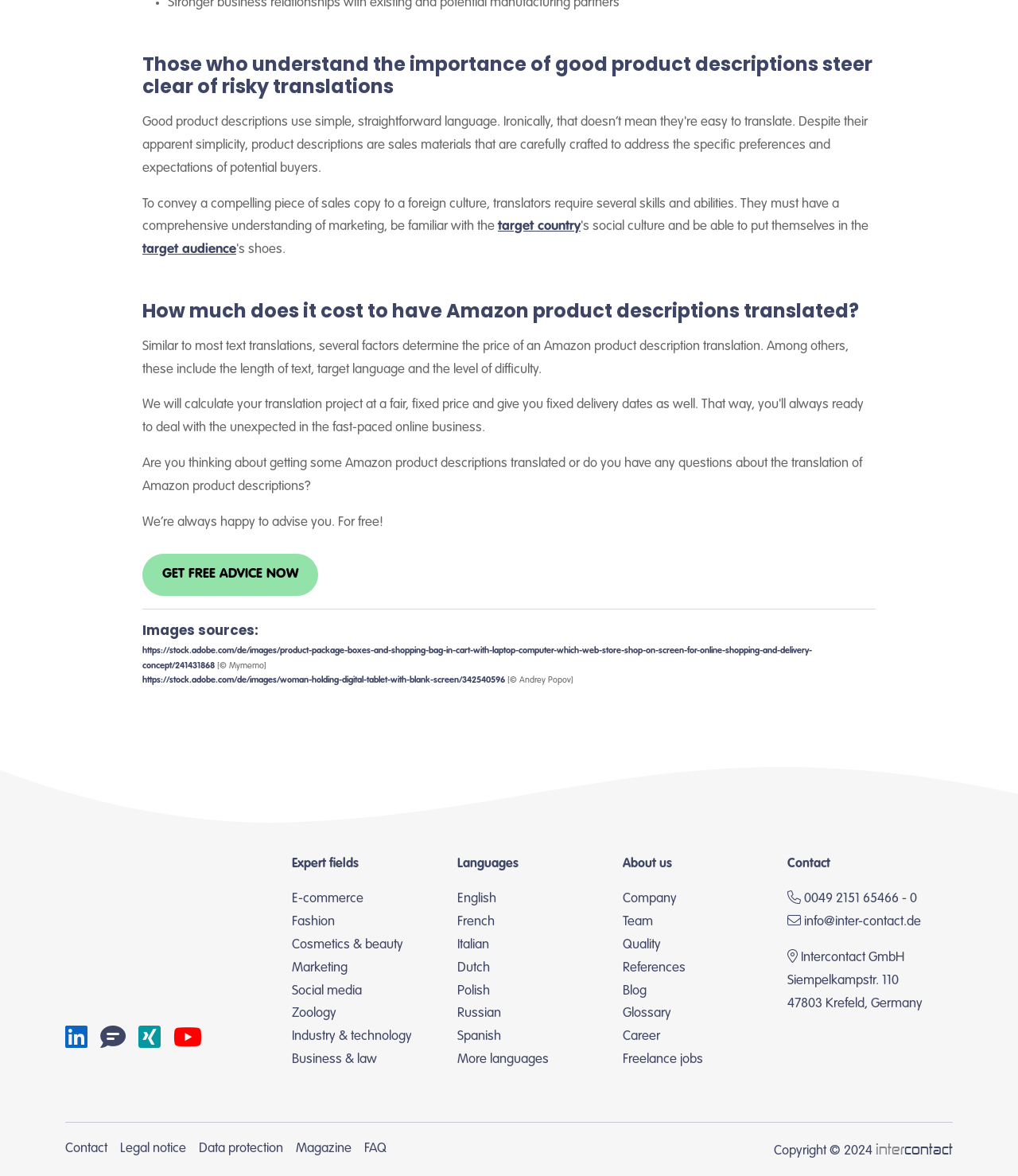Determine the coordinates of the bounding box that should be clicked to complete the instruction: "Learn about the company". The coordinates should be represented by four float numbers between 0 and 1: [left, top, right, bottom].

[0.611, 0.759, 0.664, 0.77]